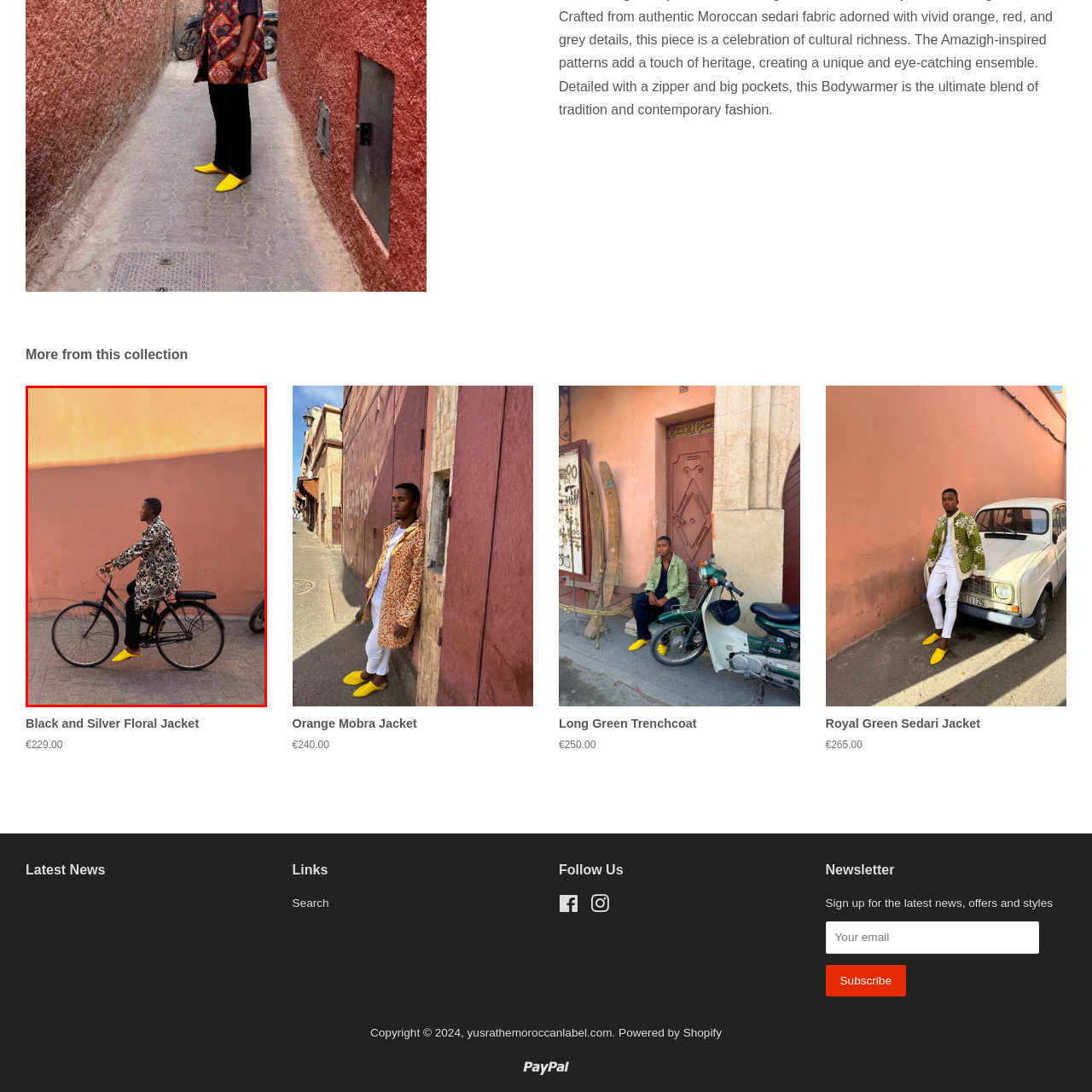Look at the image marked by the red box and respond with a single word or phrase: What type of footwear is the person wearing?

Yellow footwear